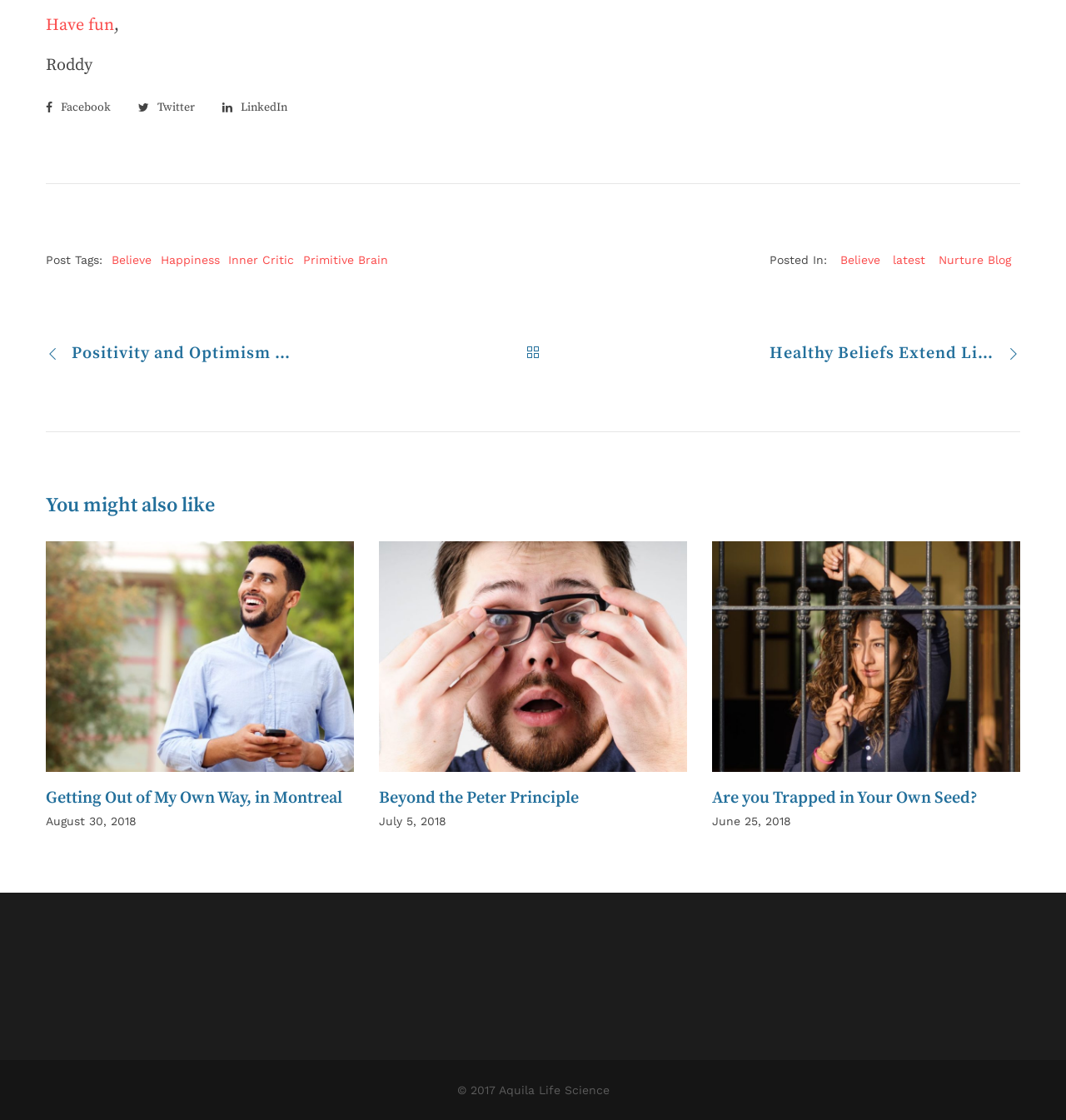Specify the bounding box coordinates for the region that must be clicked to perform the given instruction: "Read the article 'Getting Out of My Own Way, in Montreal'".

[0.043, 0.483, 0.332, 0.689]